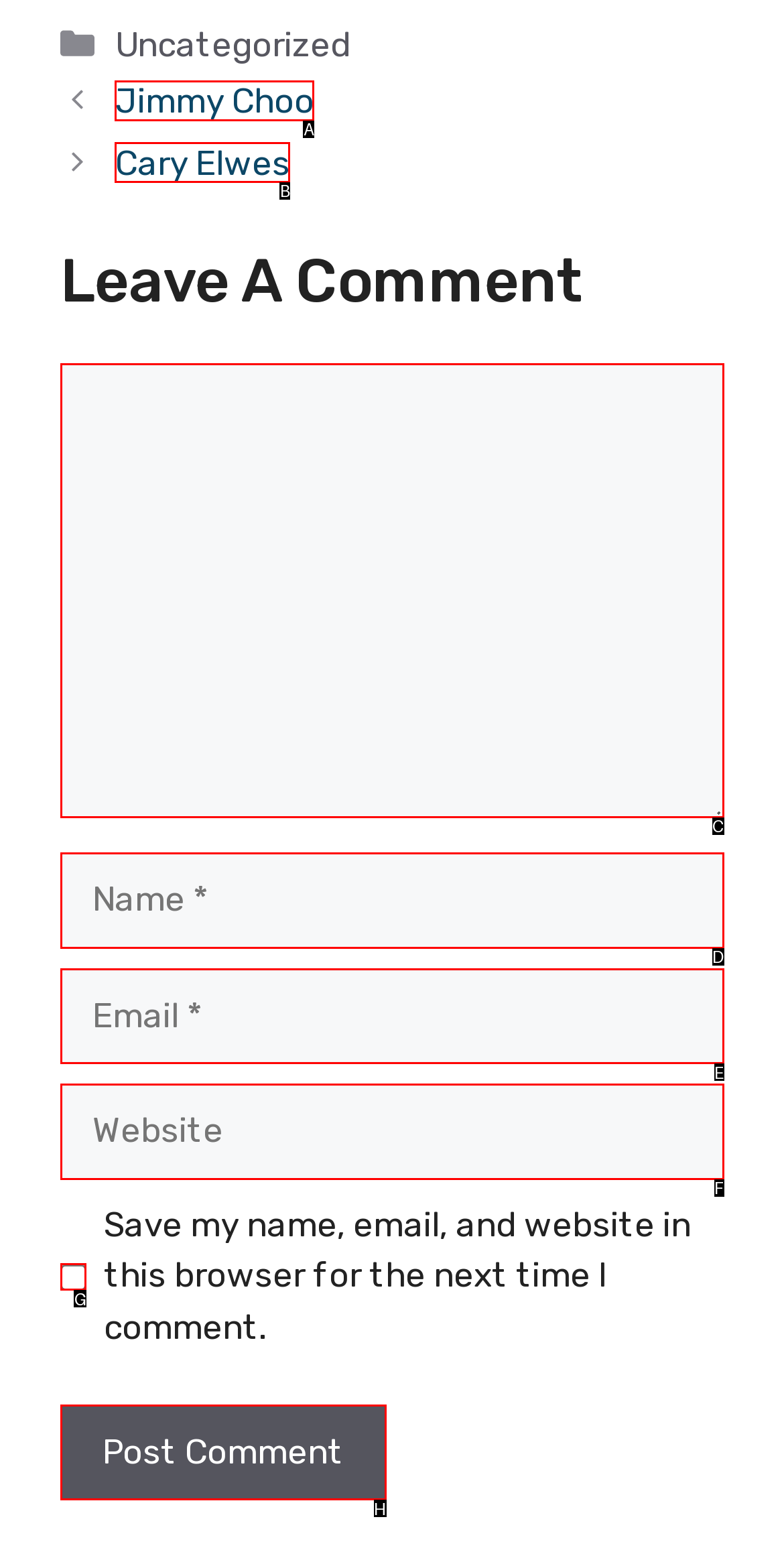Tell me the letter of the UI element I should click to accomplish the task: Check the 'Save my name, email, and website in this browser for the next time I comment.' checkbox based on the choices provided in the screenshot.

G